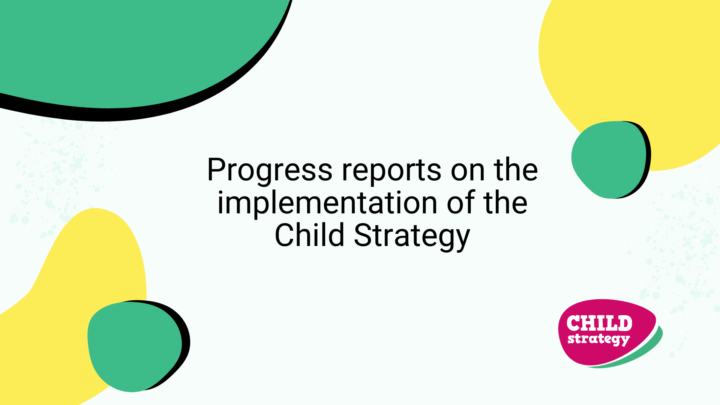What is the purpose of the logo in the bottom right corner?
Refer to the screenshot and answer in one word or phrase.

To contribute to the theme